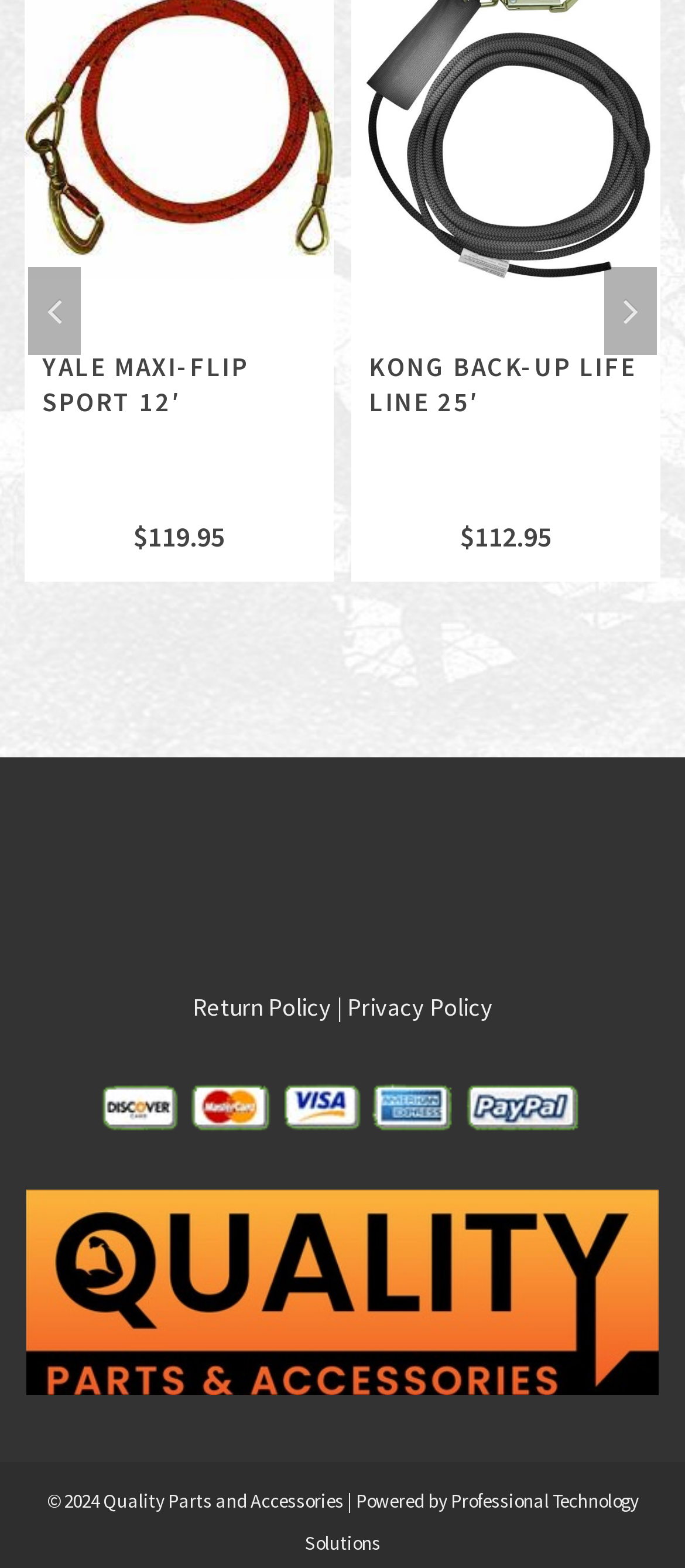Identify the bounding box coordinates of the element to click to follow this instruction: 'Click the 'Next' button'. Ensure the coordinates are four float values between 0 and 1, provided as [left, top, right, bottom].

[0.882, 0.17, 0.959, 0.226]